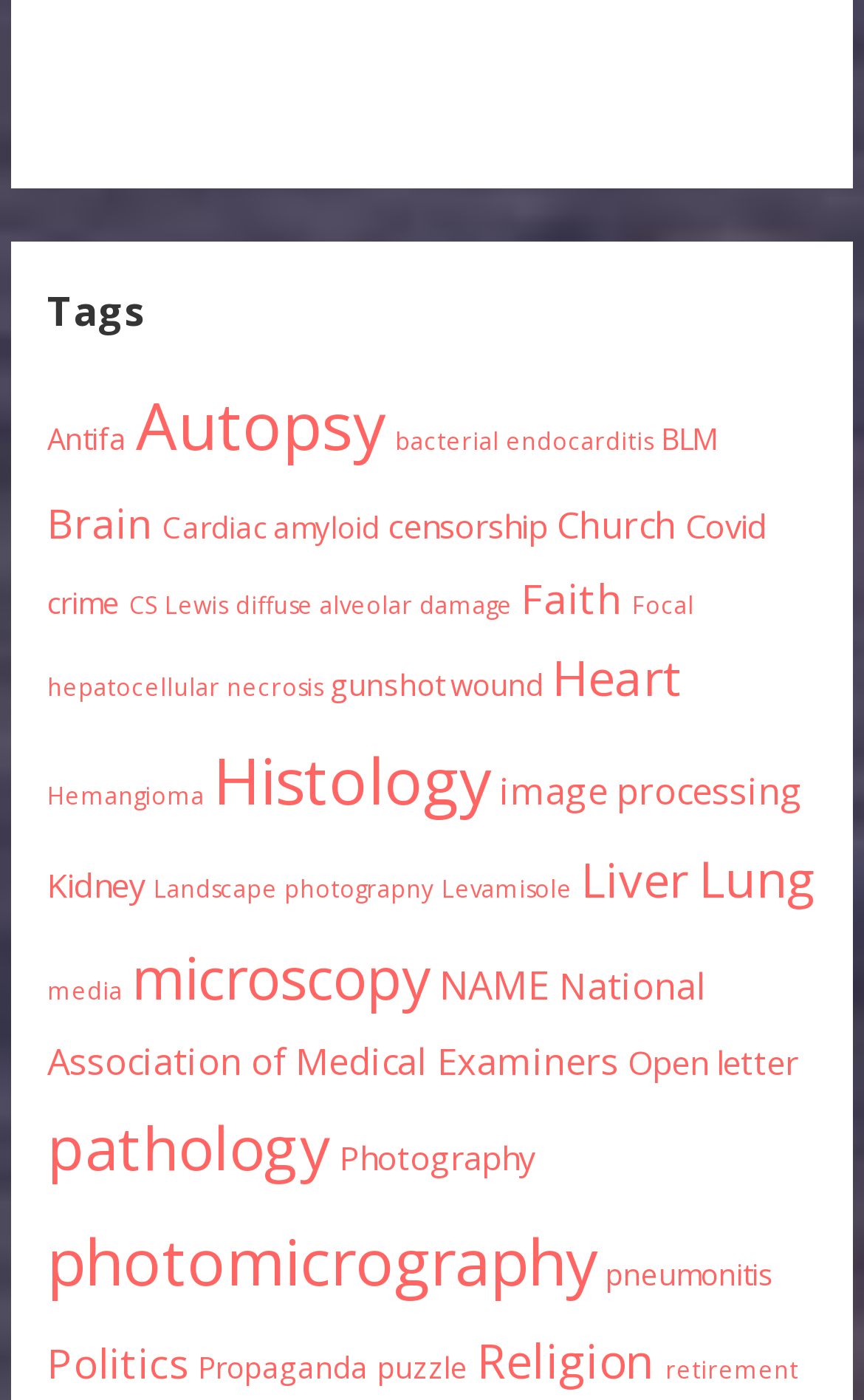Give a one-word or short-phrase answer to the following question: 
How many items are related to the 'Heart' tag?

12